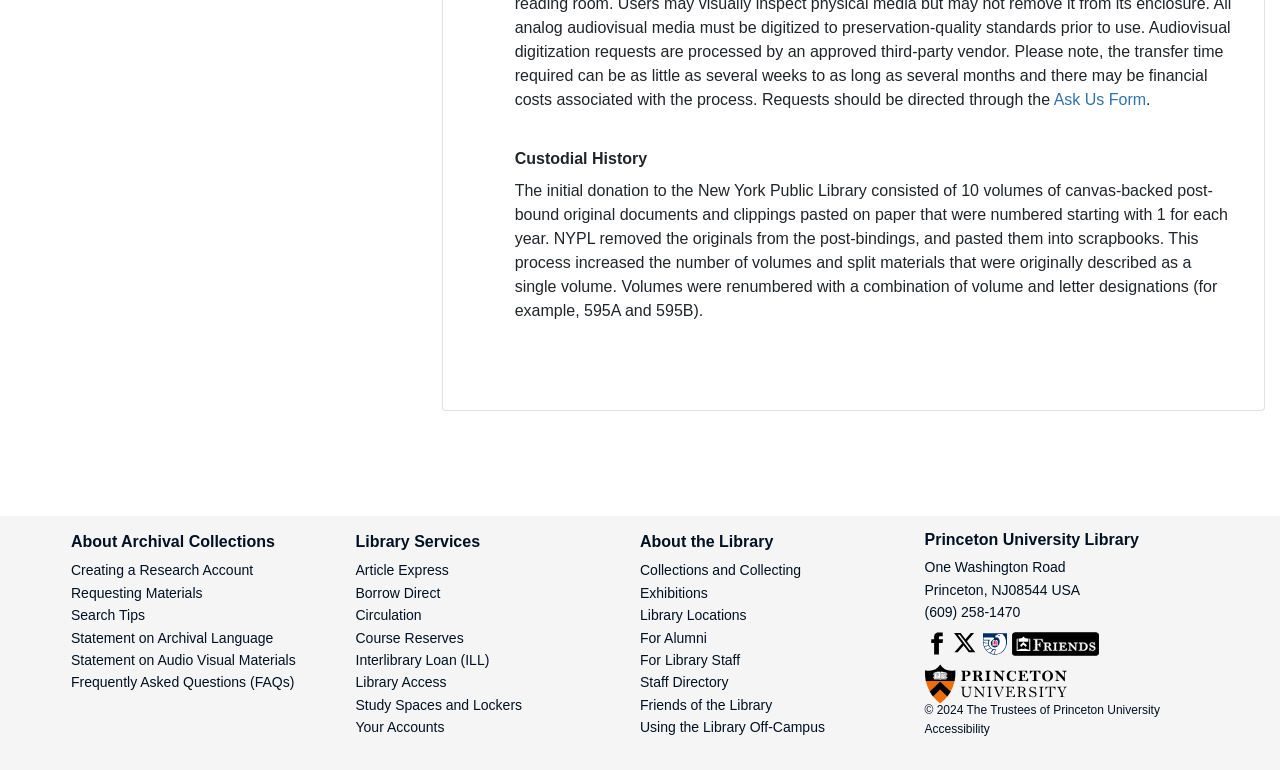Please find the bounding box for the following UI element description. Provide the coordinates in (top-left x, top-left y, bottom-right x, bottom-right y) format, with values between 0 and 1: North Dakota, 1920-1935

[0.084, 0.449, 0.322, 0.501]